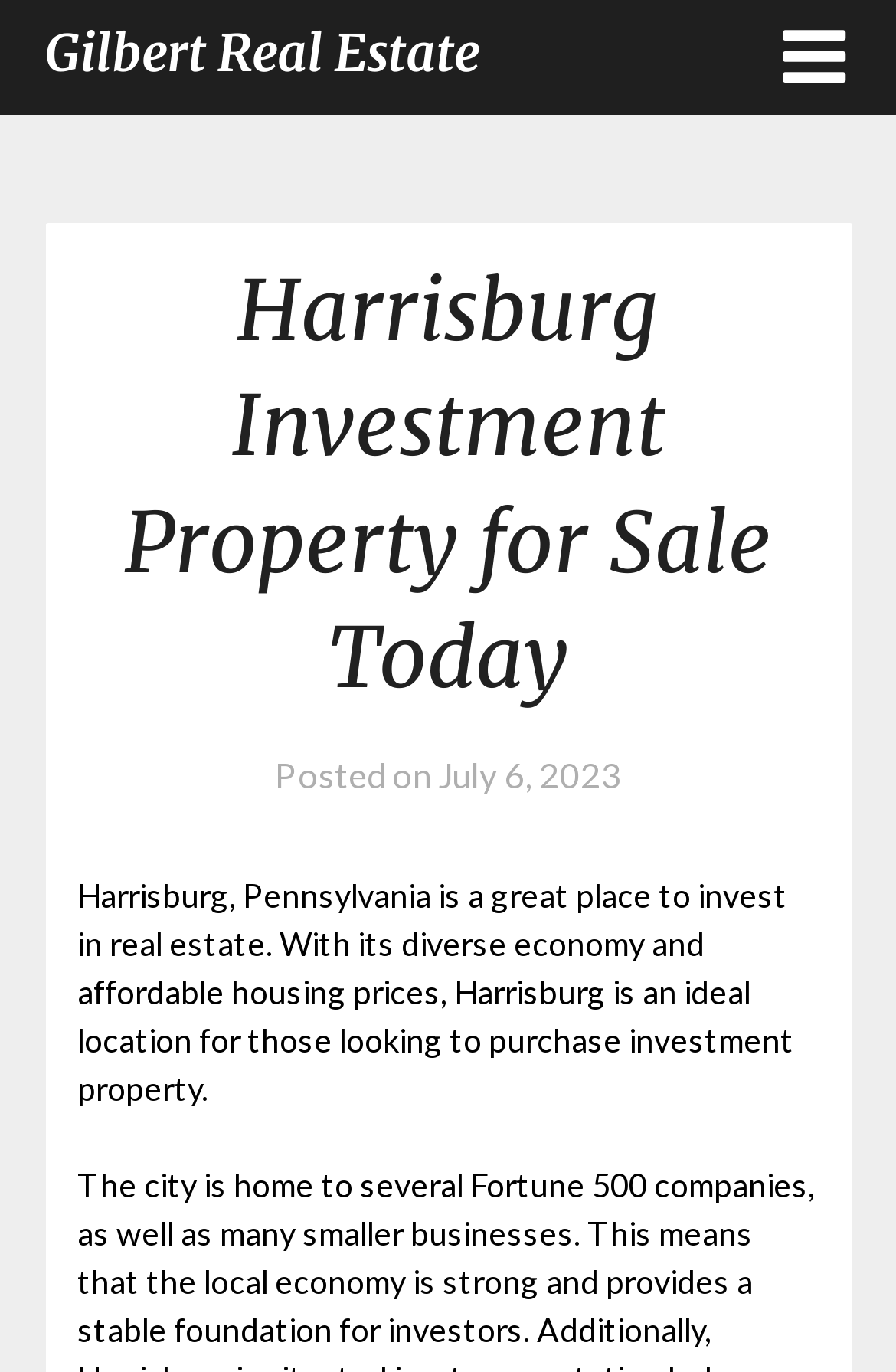Bounding box coordinates are specified in the format (top-left x, top-left y, bottom-right x, bottom-right y). All values are floating point numbers bounded between 0 and 1. Please provide the bounding box coordinate of the region this sentence describes: parent_node: Gilbert Real Estate

[0.873, 0.0, 0.95, 0.084]